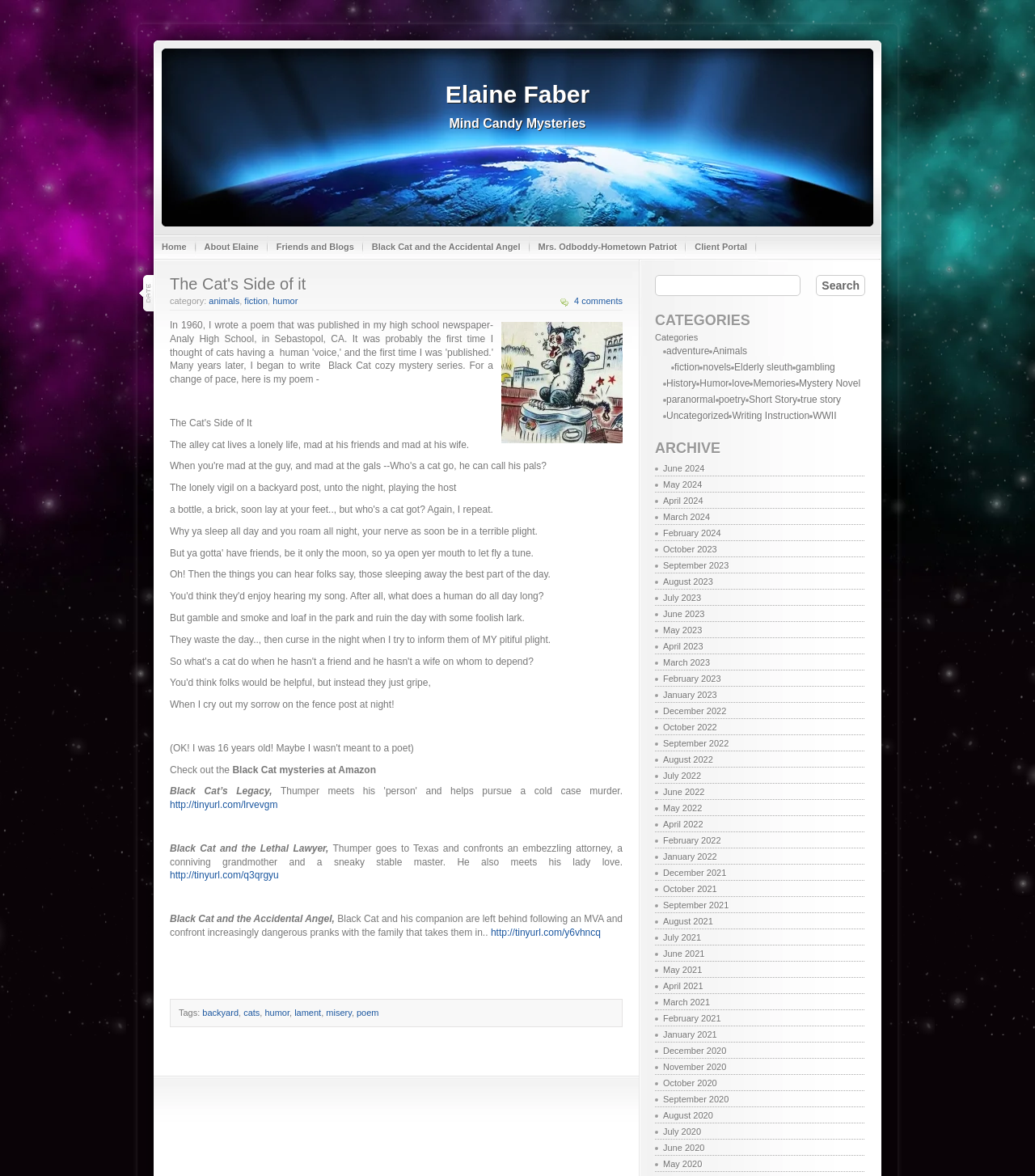What is the purpose of the search bar?
Deliver a detailed and extensive answer to the question.

The search bar is located at the top right of the webpage, and its purpose is to allow users to search for specific content on the website. Users can enter keywords or phrases to find relevant posts or pages on the website.